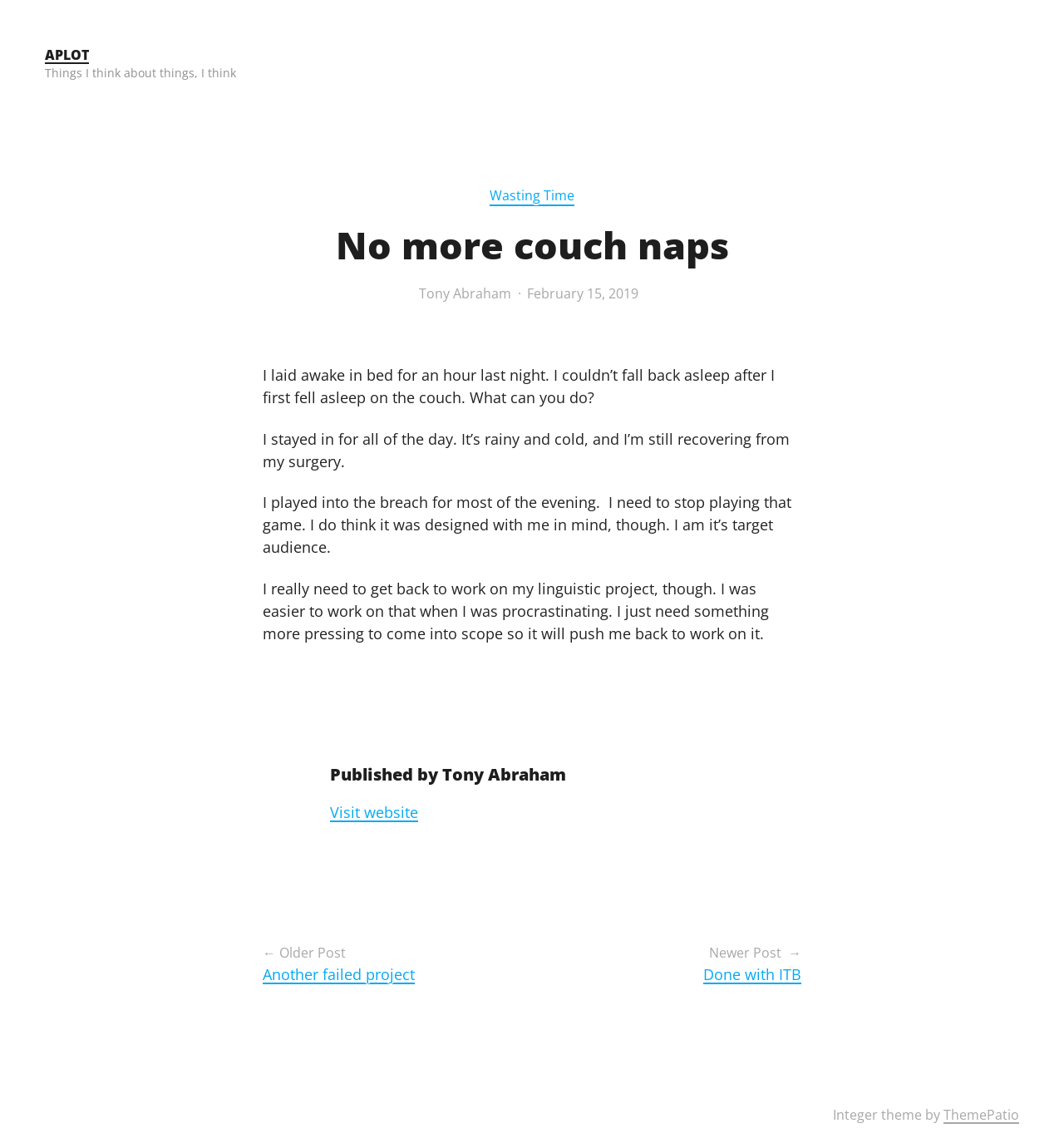Locate the bounding box of the UI element described in the following text: "APLOT".

[0.042, 0.04, 0.084, 0.056]